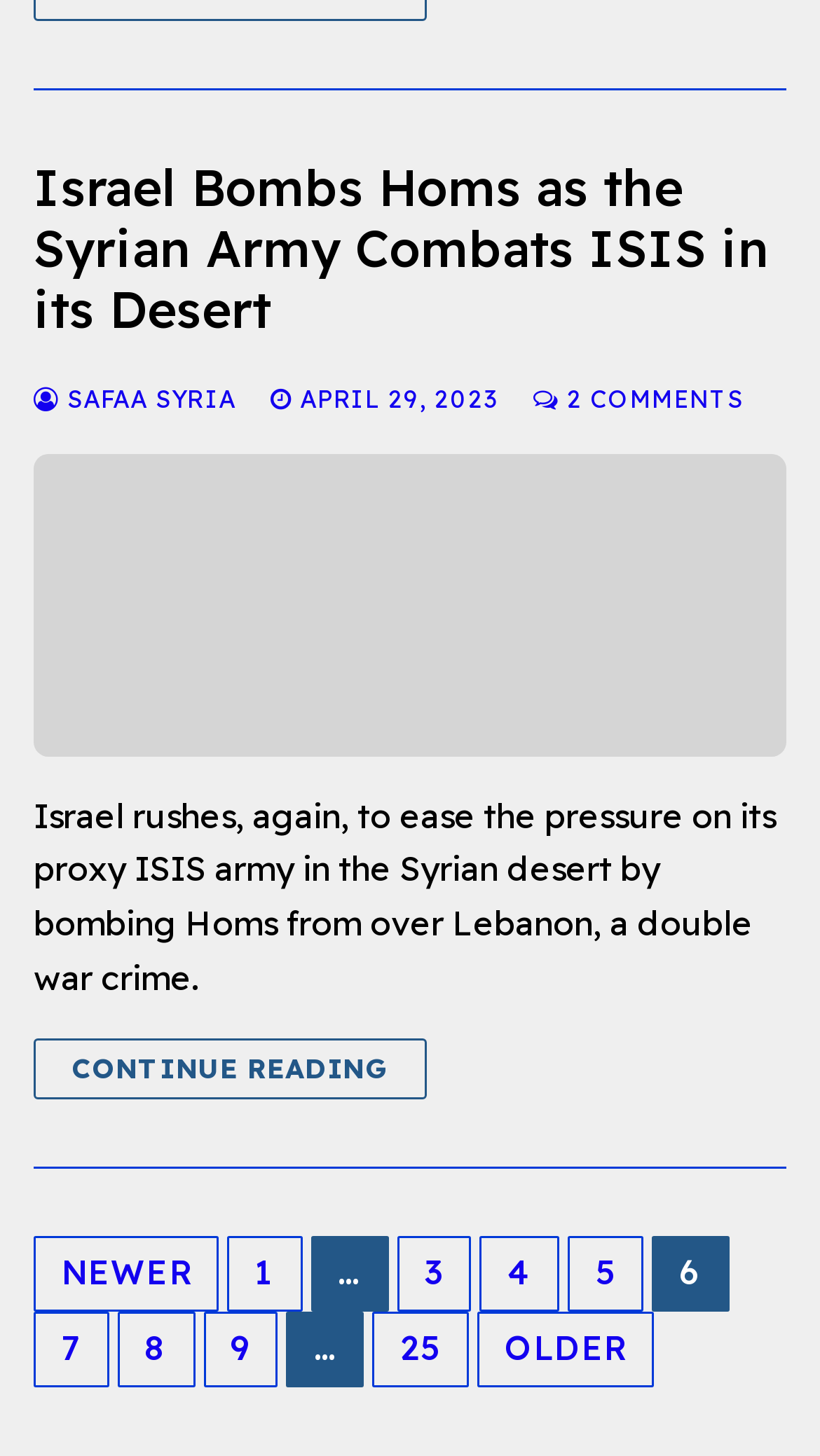Using the given element description, provide the bounding box coordinates (top-left x, top-left y, bottom-right x, bottom-right y) for the corresponding UI element in the screenshot: Safaa Syria

[0.041, 0.262, 0.288, 0.284]